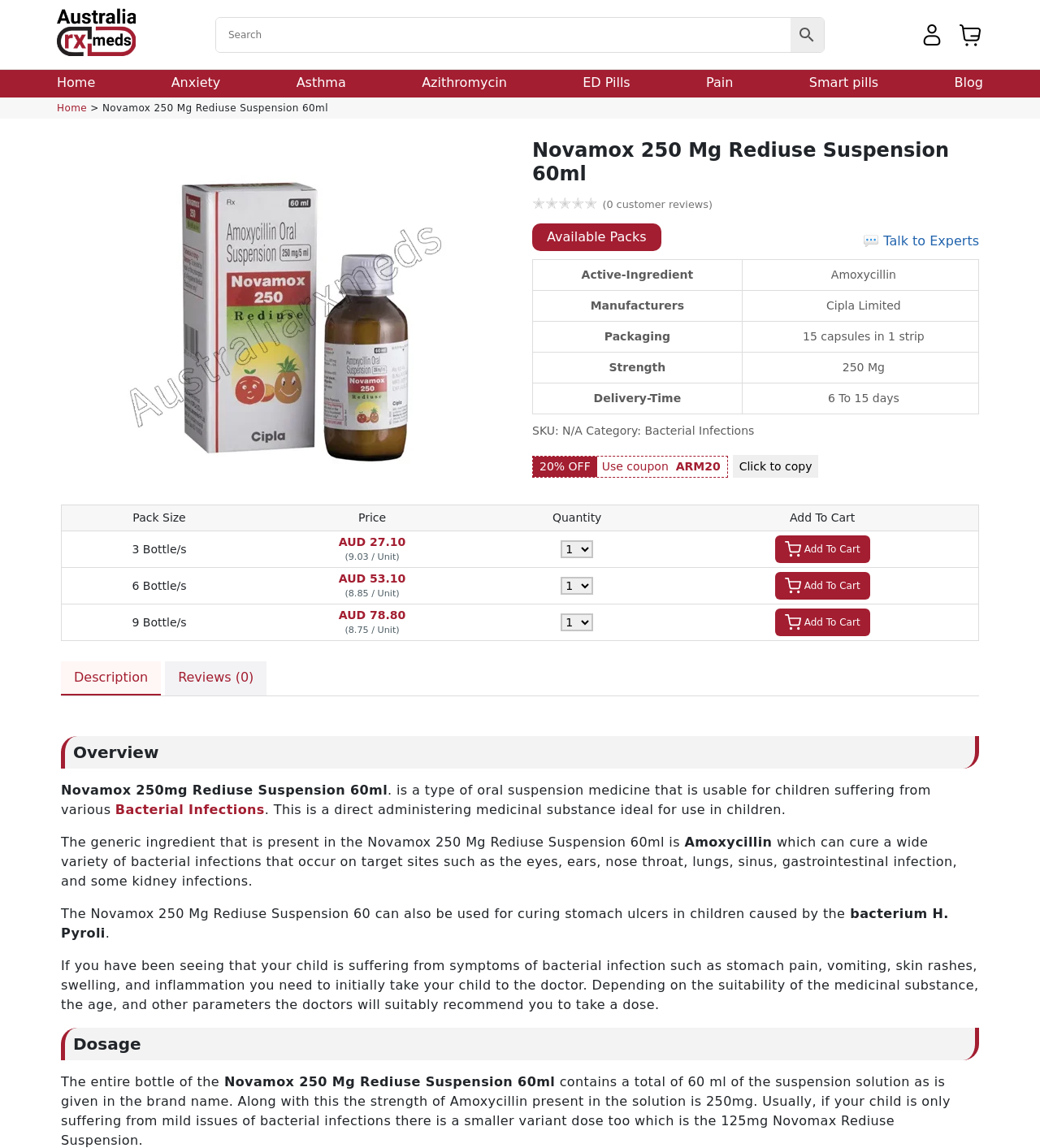Identify the bounding box coordinates of the section to be clicked to complete the task described by the following instruction: "Click on the 'Home' link". The coordinates should be four float numbers between 0 and 1, formatted as [left, top, right, bottom].

None